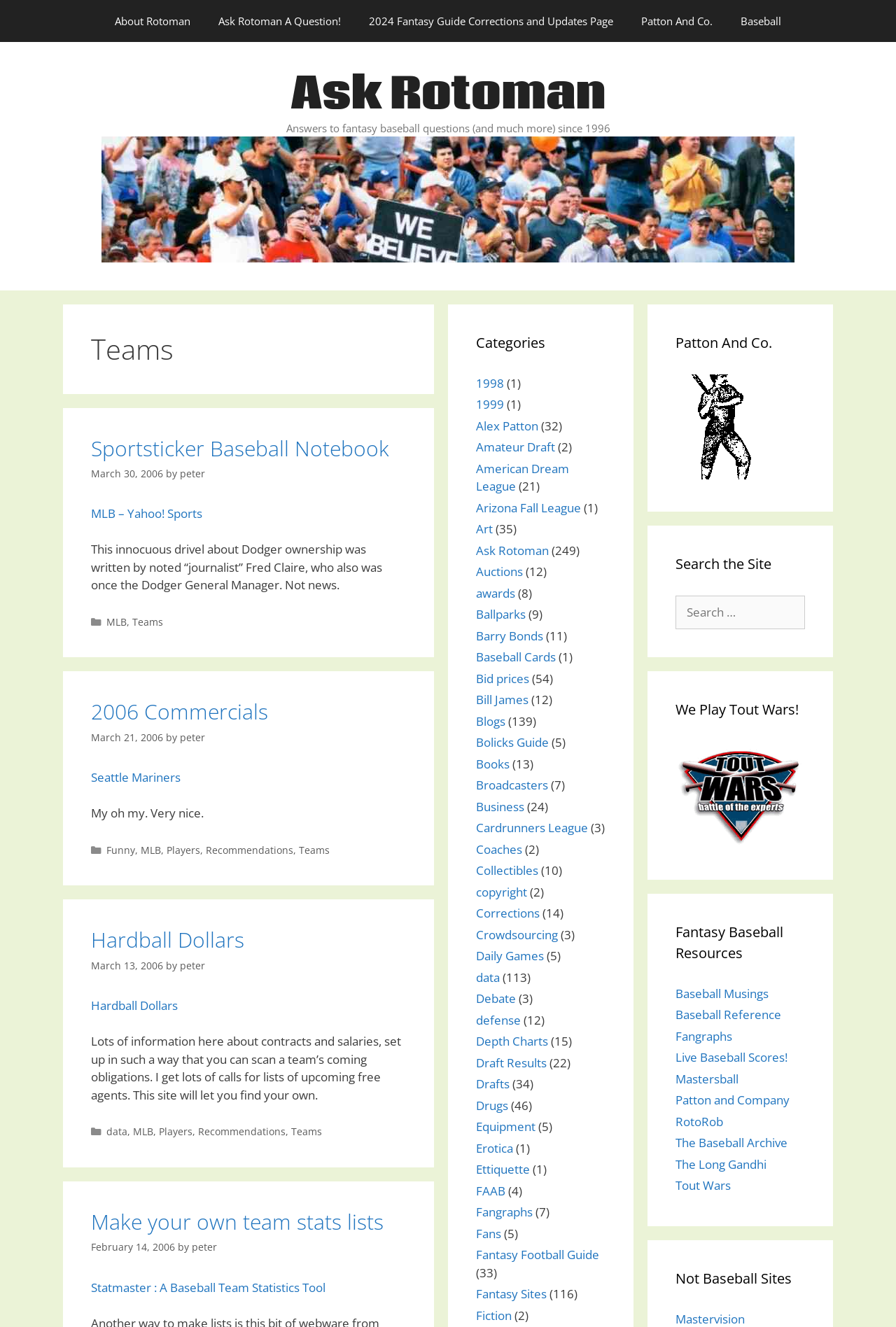Please locate the bounding box coordinates of the element that needs to be clicked to achieve the following instruction: "Click on 'About Rotoman'". The coordinates should be four float numbers between 0 and 1, i.e., [left, top, right, bottom].

[0.112, 0.0, 0.228, 0.032]